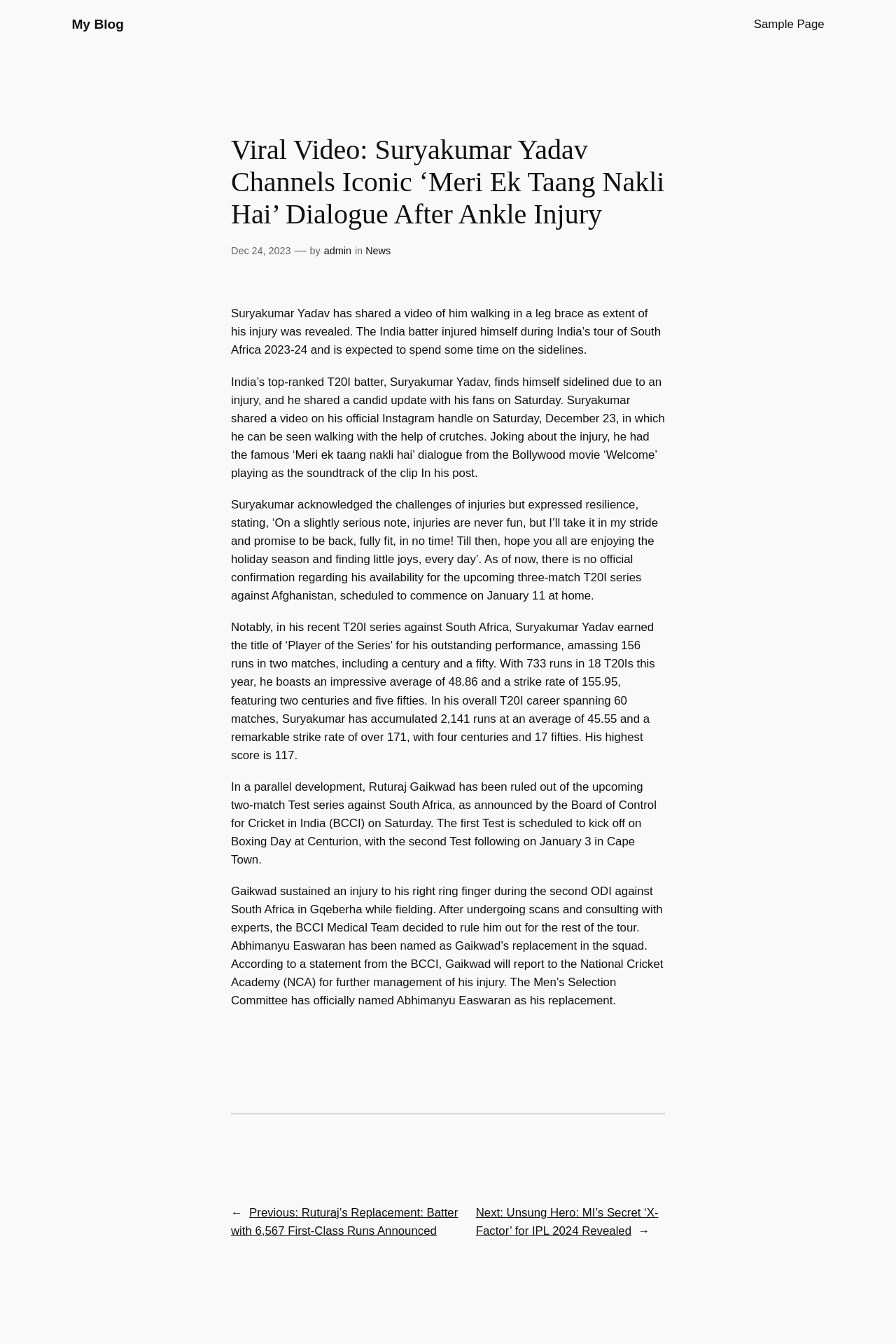Who replaced Ruturaj Gaikwad in the squad?
Please provide a single word or phrase as your answer based on the screenshot.

Abhimanyu Easwaran